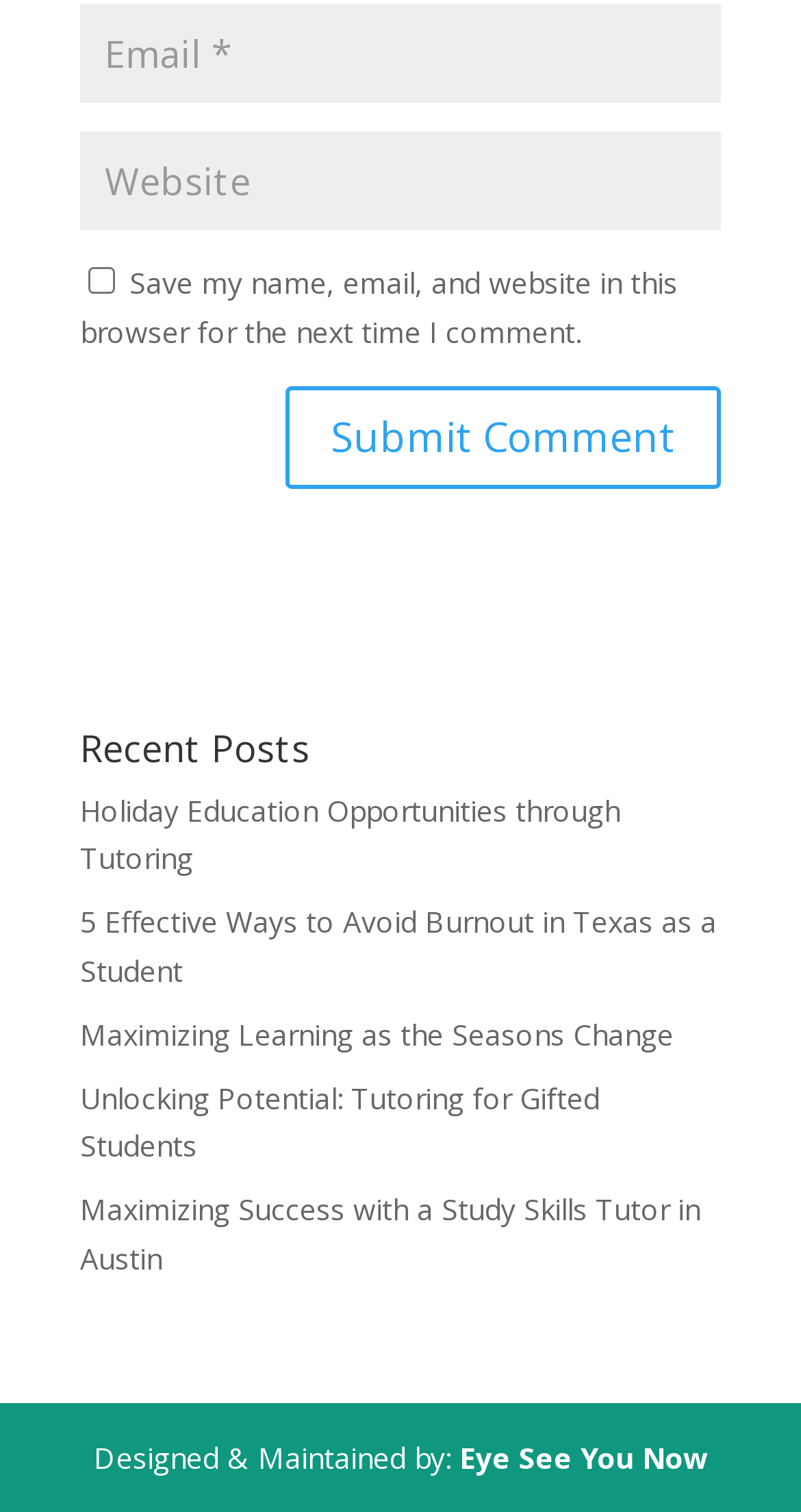Please pinpoint the bounding box coordinates for the region I should click to adhere to this instruction: "Visit 'Holiday Education Opportunities through Tutoring'".

[0.1, 0.522, 0.774, 0.581]